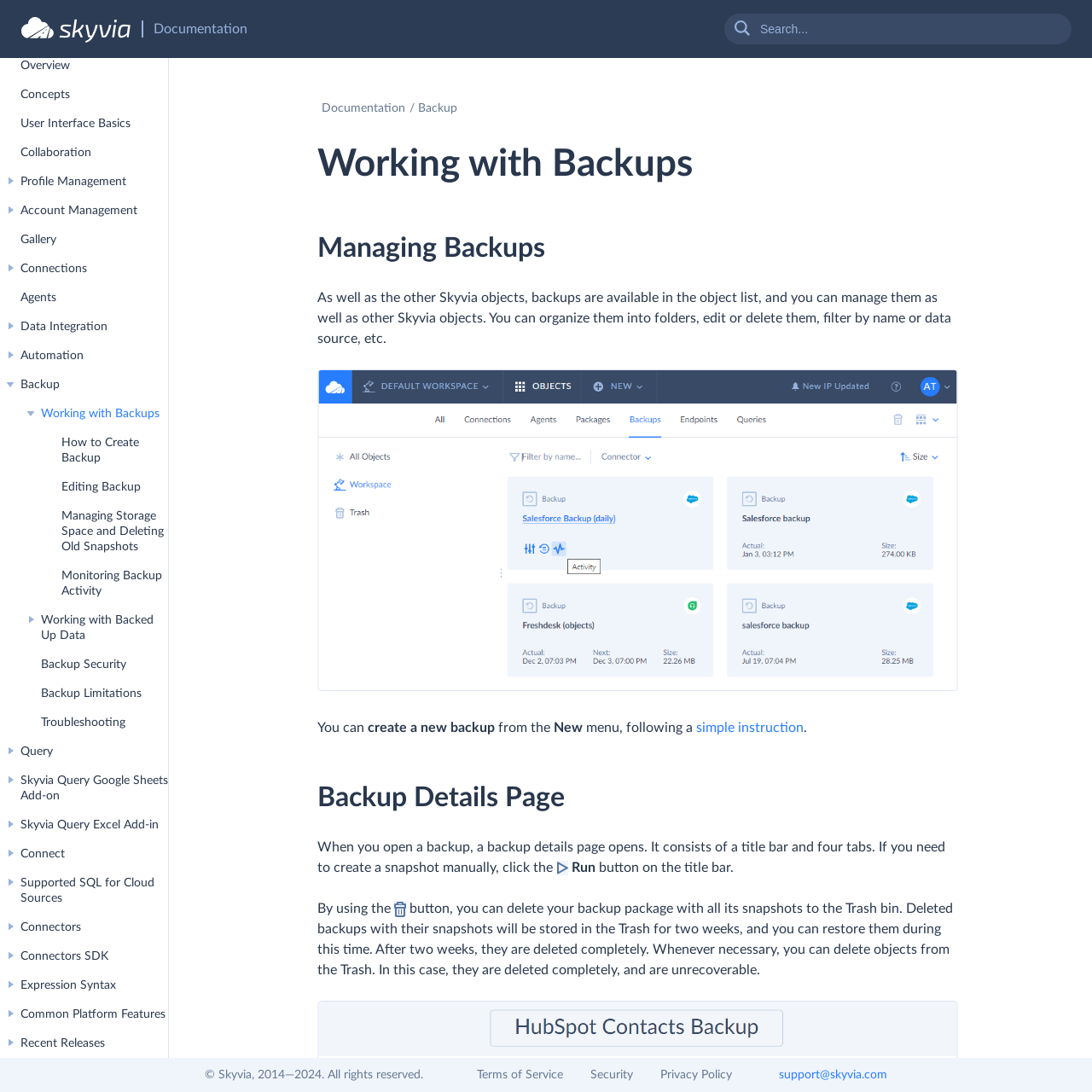What is the function of the '🗑' button? Using the information from the screenshot, answer with a single word or phrase.

Delete backup package